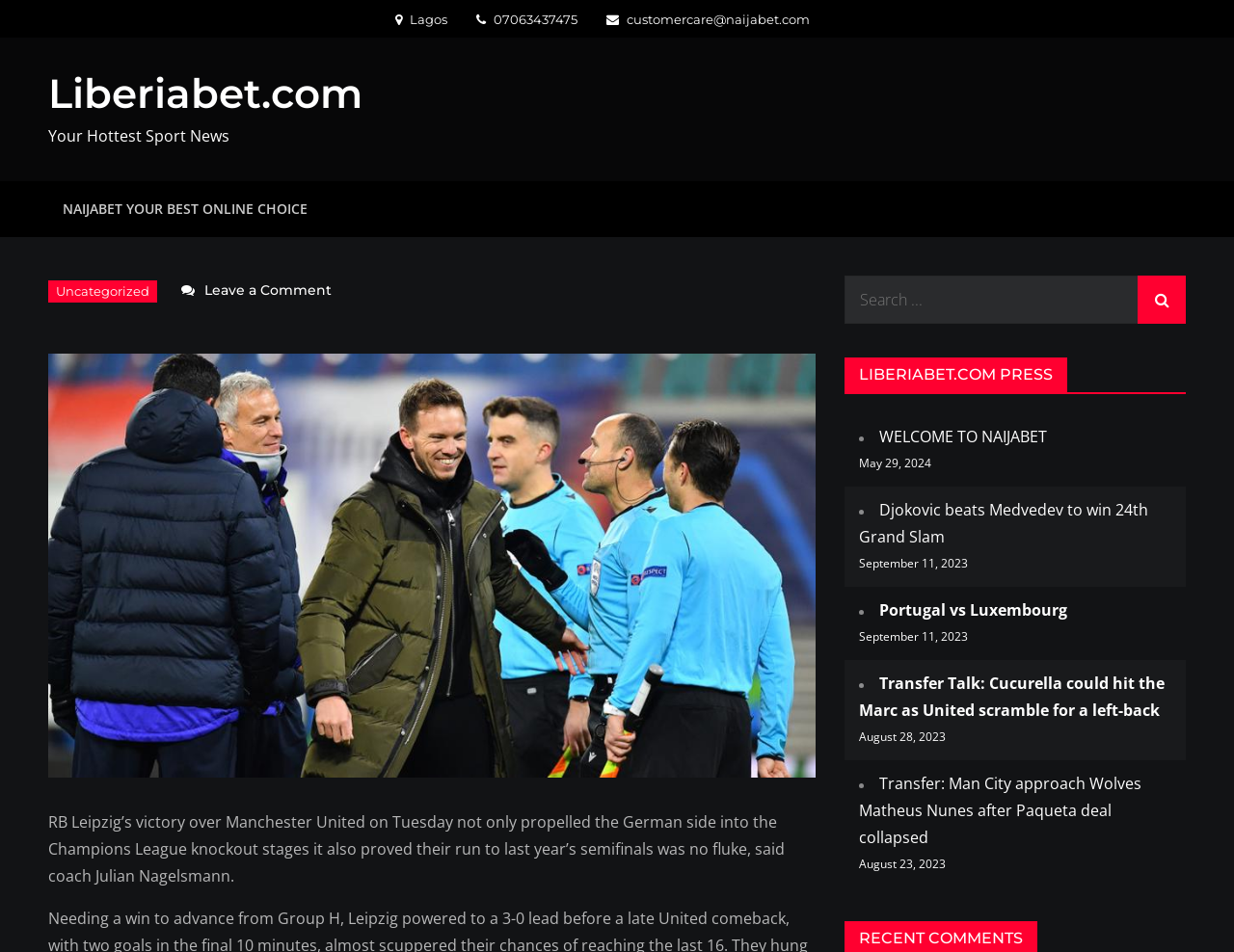Could you indicate the bounding box coordinates of the region to click in order to complete this instruction: "Search for something".

[0.684, 0.29, 0.961, 0.34]